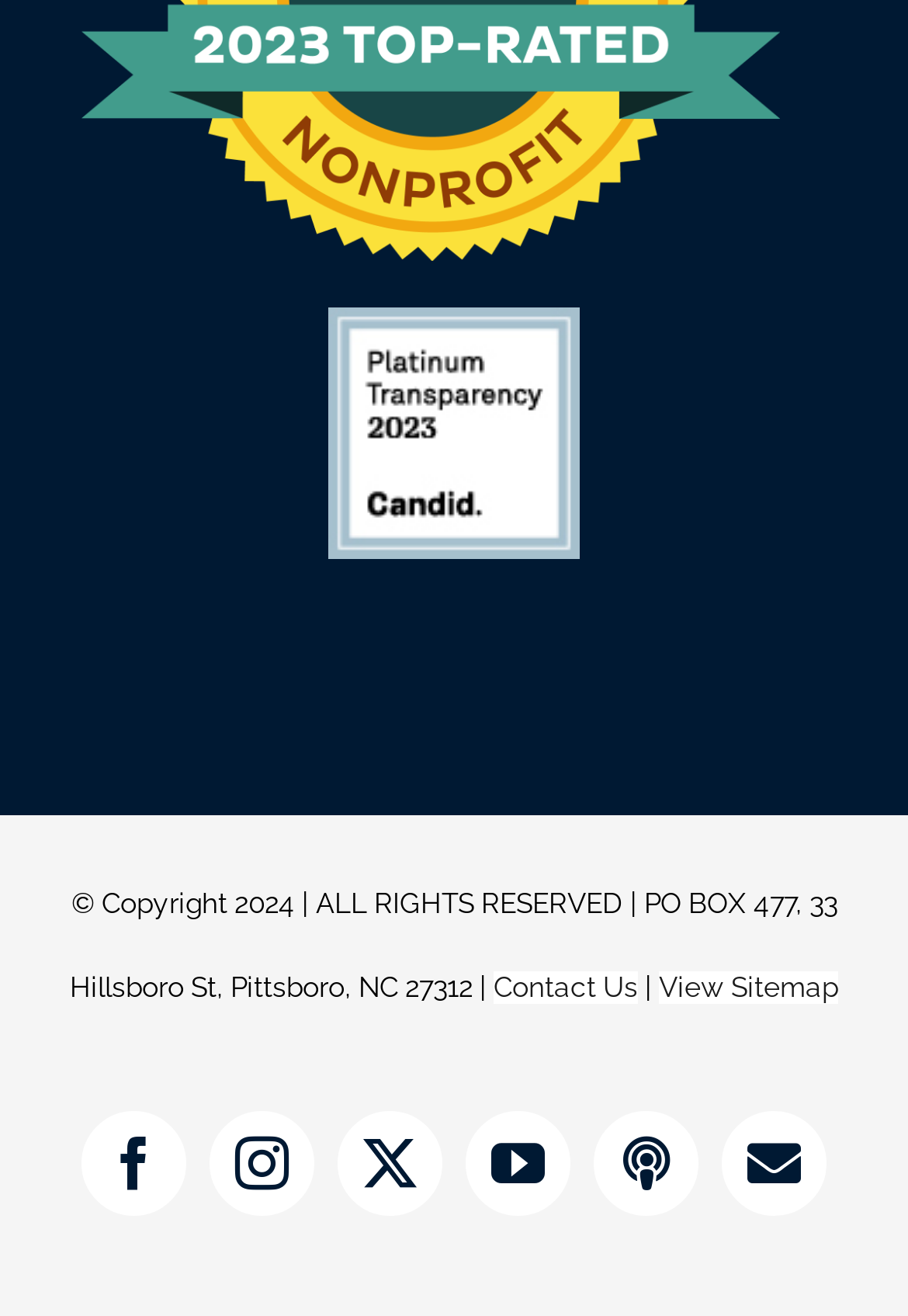How many social media links are there?
Examine the image closely and answer the question with as much detail as possible.

There are five social media links located at the bottom of the webpage, with bounding box coordinates of [0.09, 0.844, 0.205, 0.924], [0.231, 0.844, 0.346, 0.924], [0.372, 0.844, 0.487, 0.924], [0.513, 0.844, 0.628, 0.924], and [0.654, 0.844, 0.769, 0.924]. They are Facebook, Instagram, X, YouTube, and Spotify links.